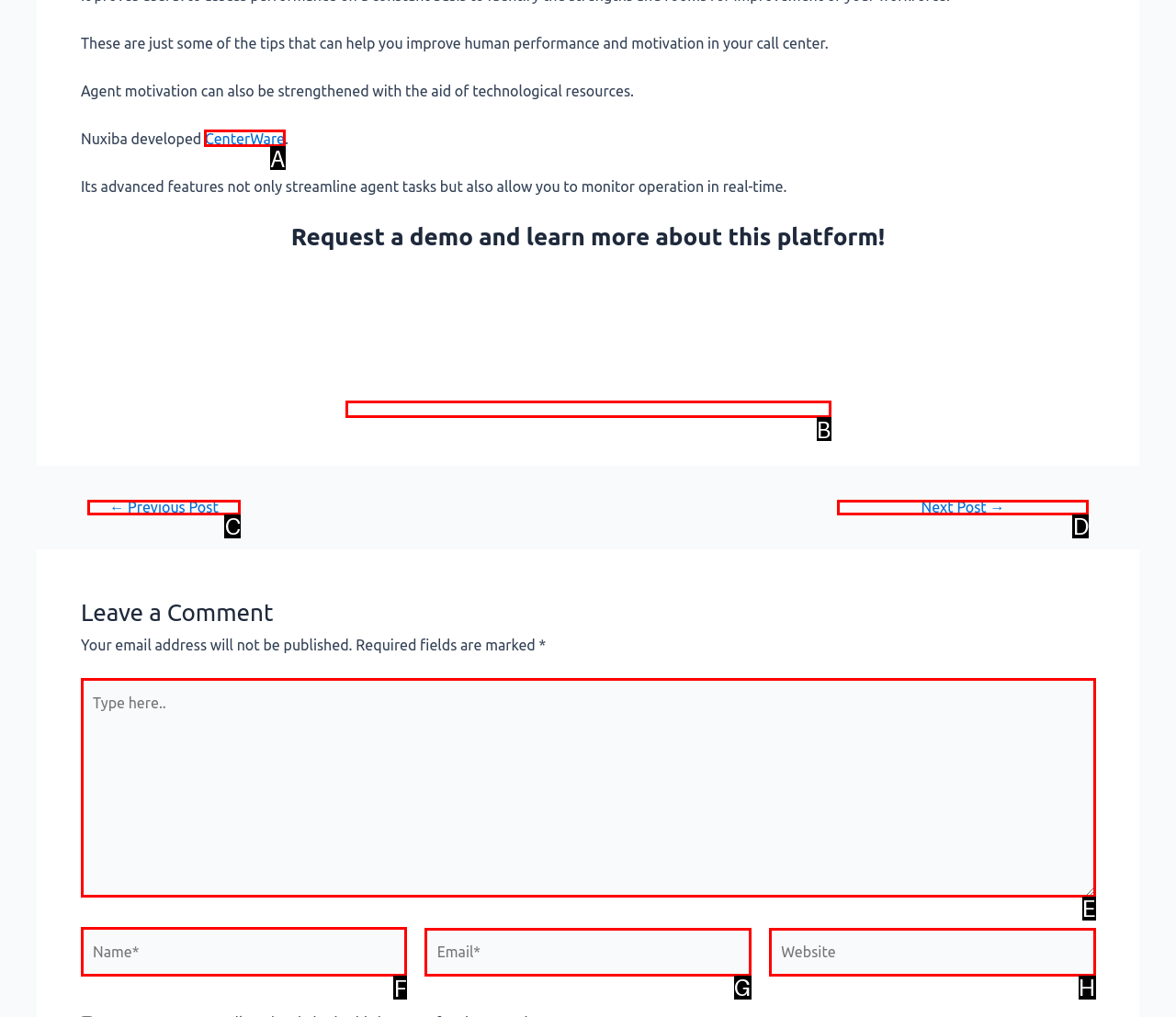Select the UI element that should be clicked to execute the following task: Enter your name in the required field
Provide the letter of the correct choice from the given options.

F